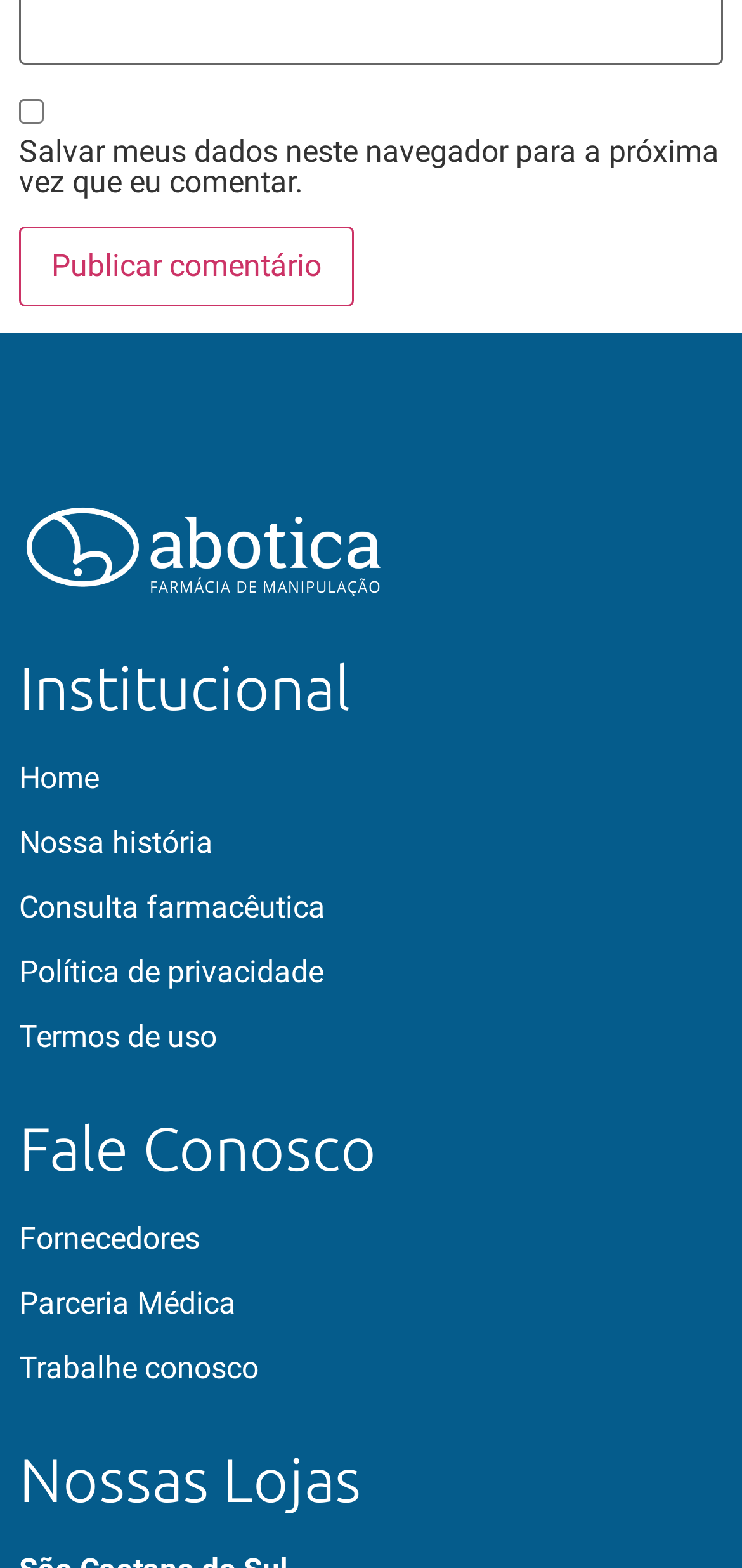Pinpoint the bounding box coordinates of the clickable area needed to execute the instruction: "View Nossa história". The coordinates should be specified as four float numbers between 0 and 1, i.e., [left, top, right, bottom].

[0.026, 0.523, 0.974, 0.553]